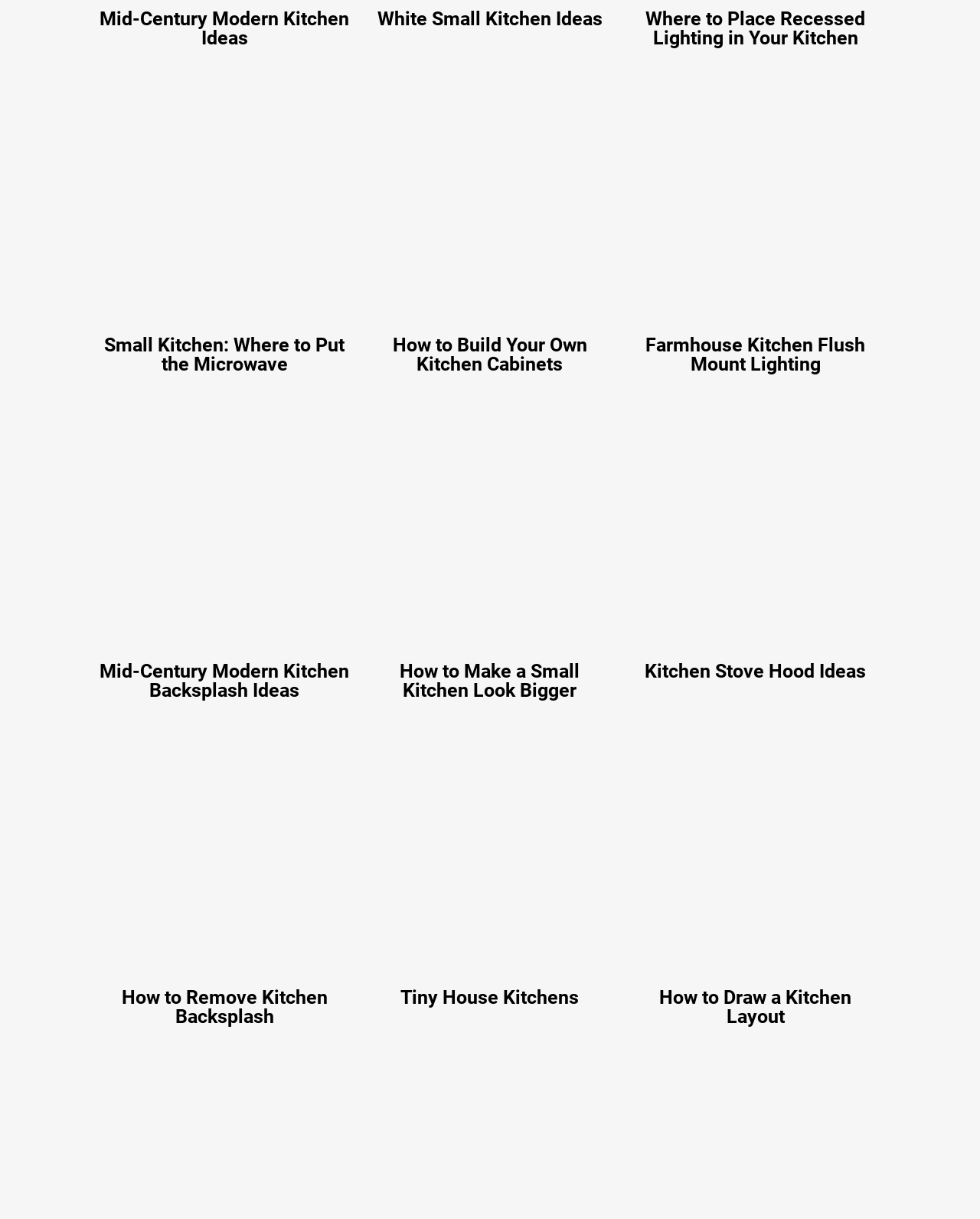Please give a succinct answer to the question in one word or phrase:
Are there any headings with the word 'Kitchen'?

Yes